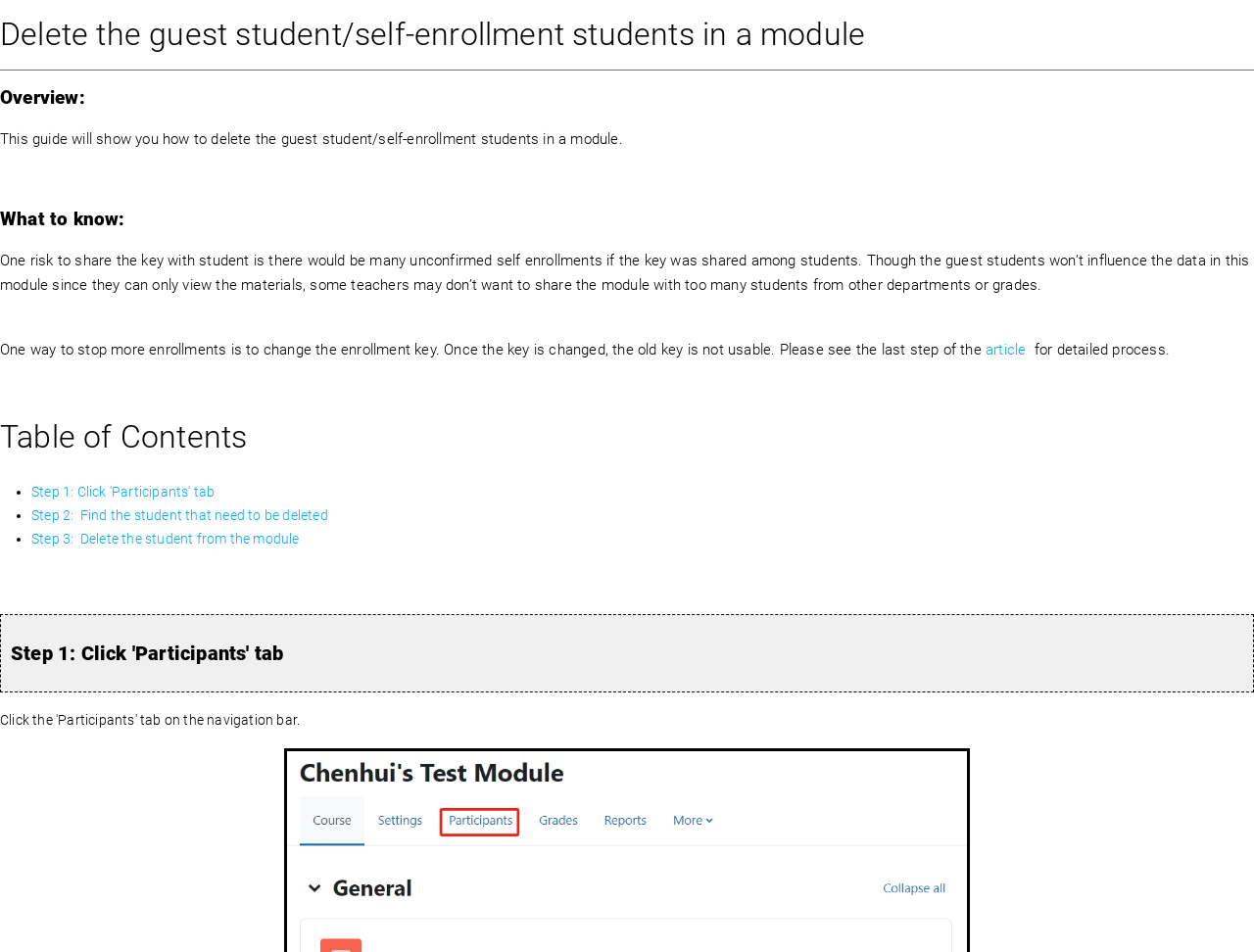Why might teachers not want to share the module with many students?
Please provide a full and detailed response to the question.

The webpage mentions that some teachers may not want to share the module with too many students from other departments or grades, possibly because they don't want the guest students to influence the data in the module.